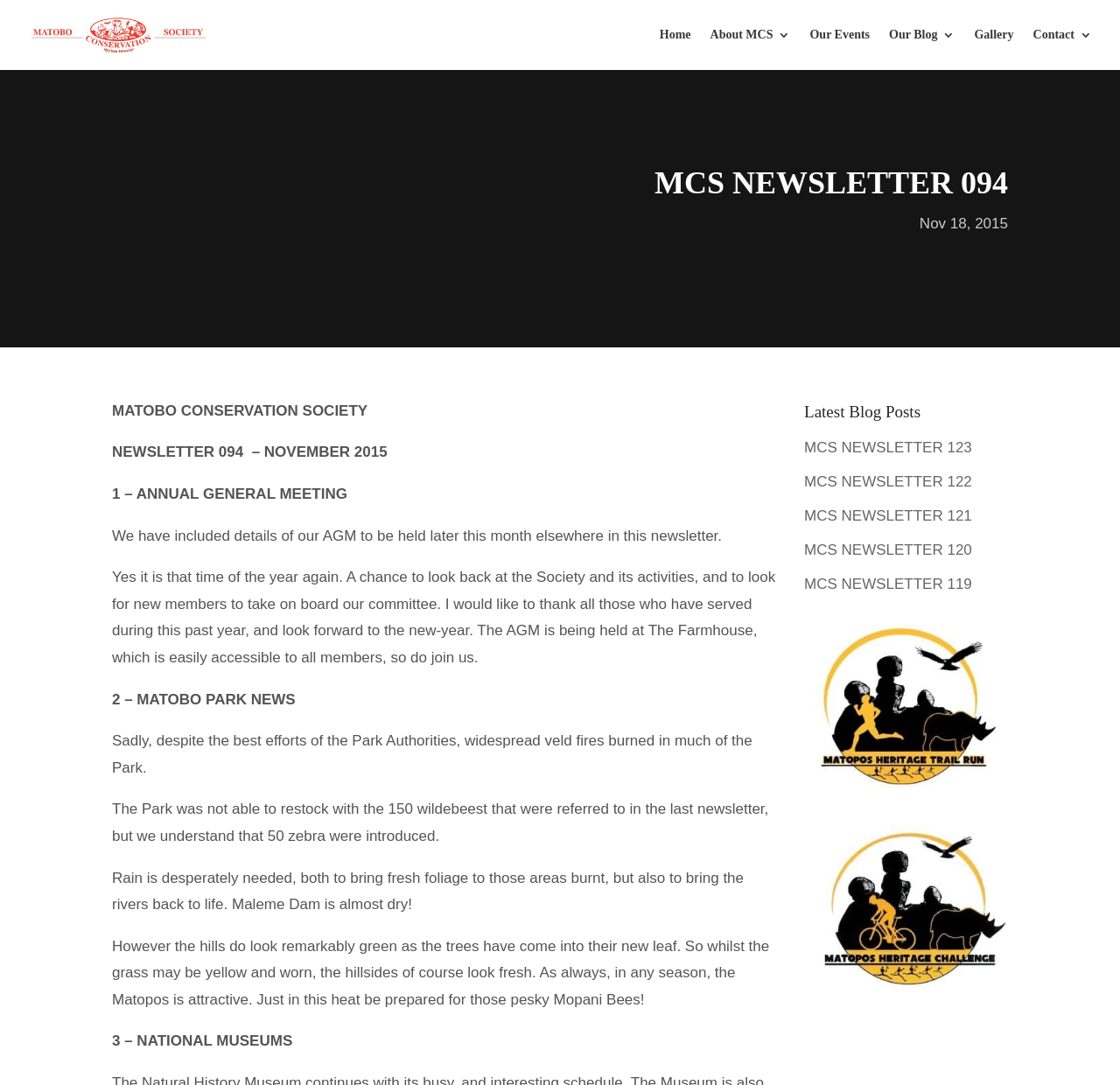Look at the image and give a detailed response to the following question: What is the purpose of the AGM?

I found the purpose of the AGM by reading the static text element with the content 'Yes it is that time of the year again. A chance to look back at the Society and its activities, and to look for new members to take on board our committee.' which is located in the section about the AGM.